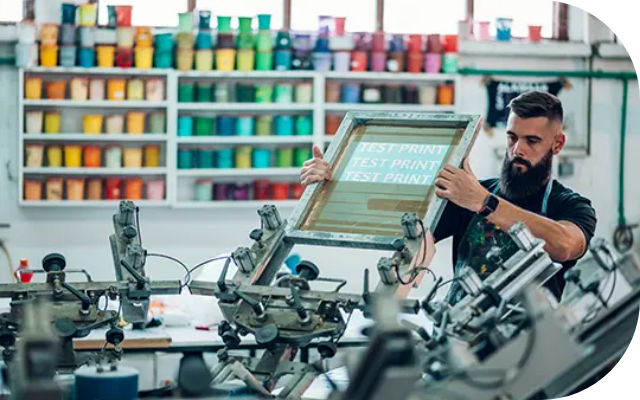Provide an extensive narrative of what is shown in the image.

In a vibrant screen-printing workshop, a bearded man is intently working with a printing frame that displays the words "TEST PRINT." Surrounding him are multiple printing machines set up for creating custom designs, while a colorful array of ink containers lines the wall behind him, showcasing a wide selection of hues. The atmosphere conveys a blend of creativity and precision, as the individual prepares to bring unique designs to life, reflecting the ease and customization available through services like All Pro Tees, where anyone can design their own custom apparel online.